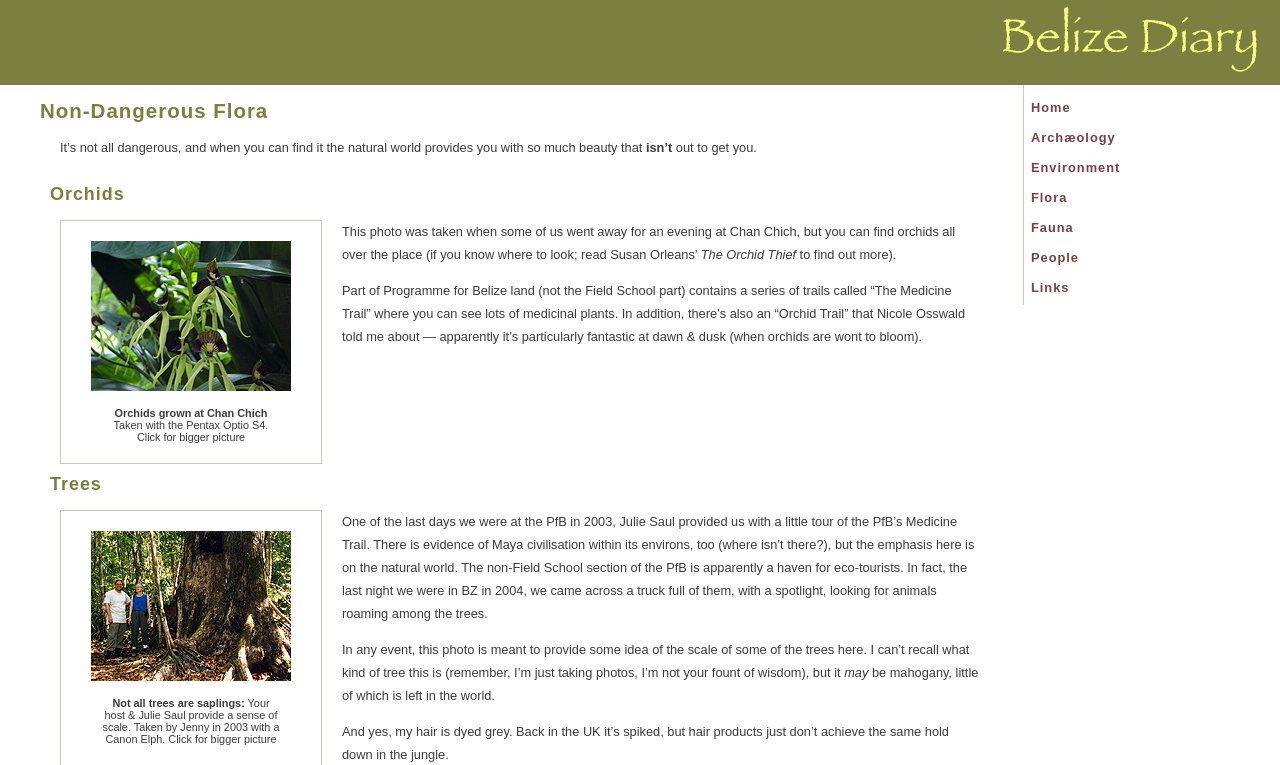Find the bounding box coordinates of the clickable area that will achieve the following instruction: "Click on the 'Flora' link".

[0.8, 0.242, 1.0, 0.281]